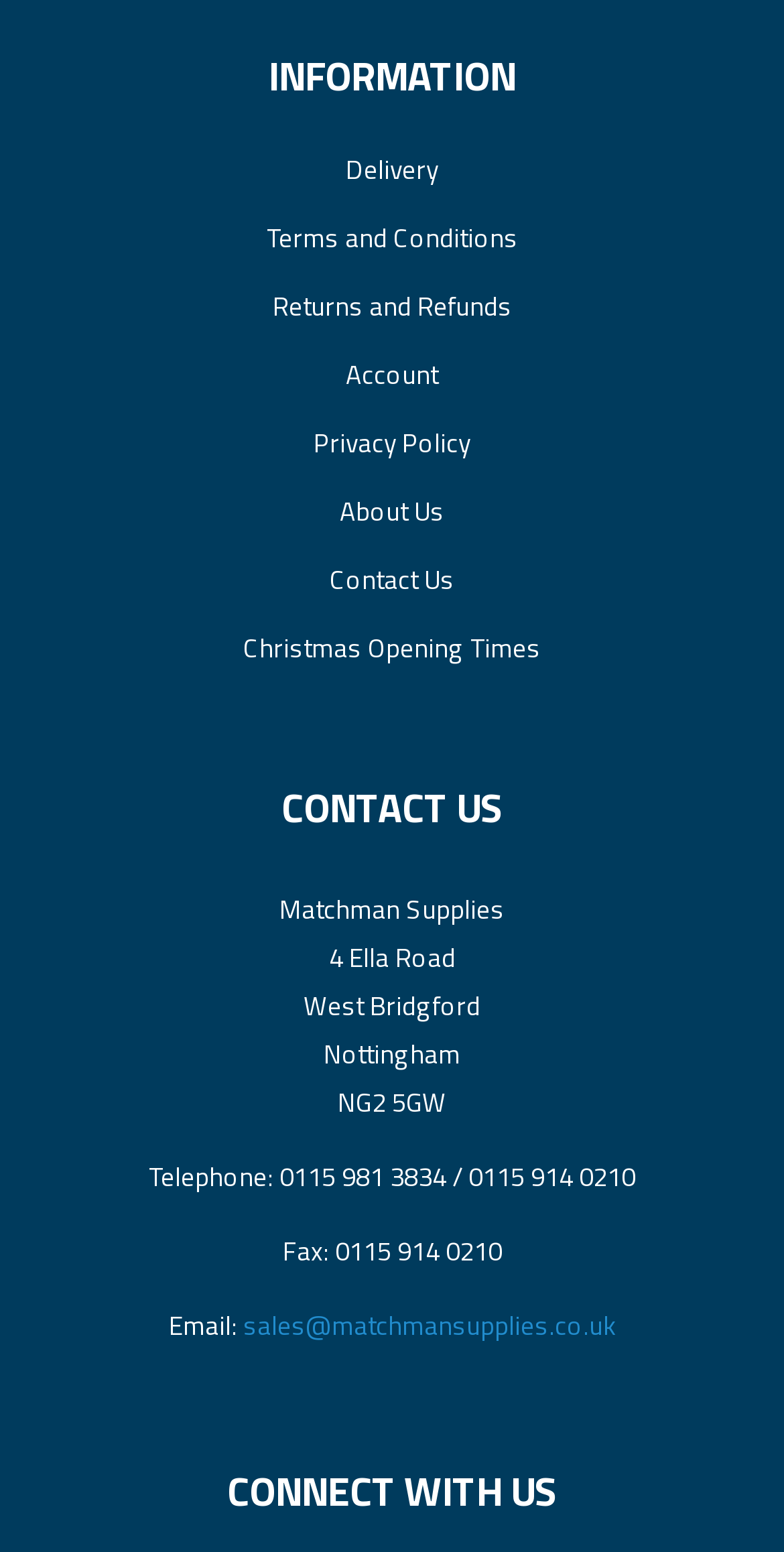What is the fax number?
From the image, respond with a single word or phrase.

0115 914 0210